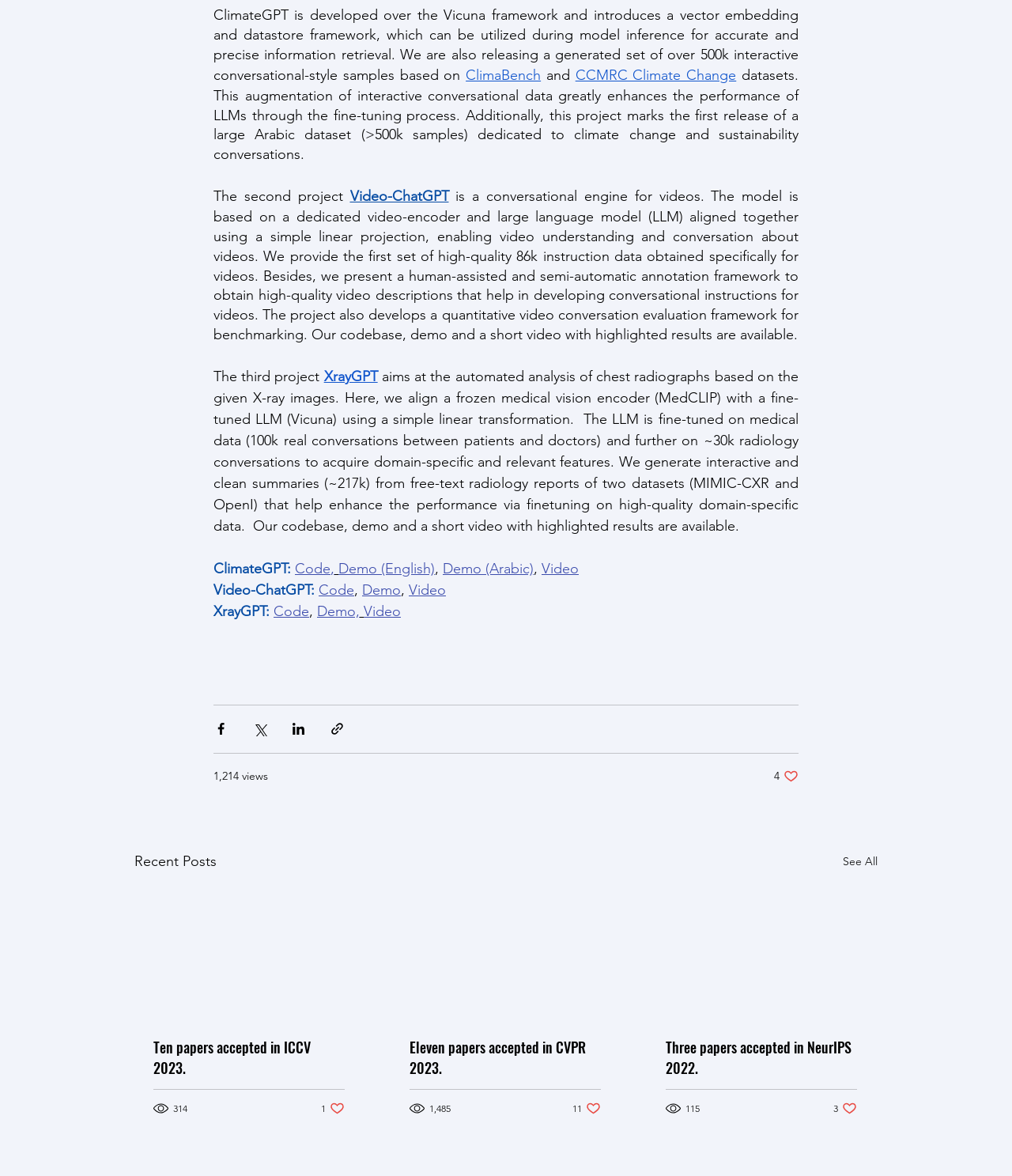What is XrayGPT? Look at the image and give a one-word or short phrase answer.

Automated analysis of chest radiographs